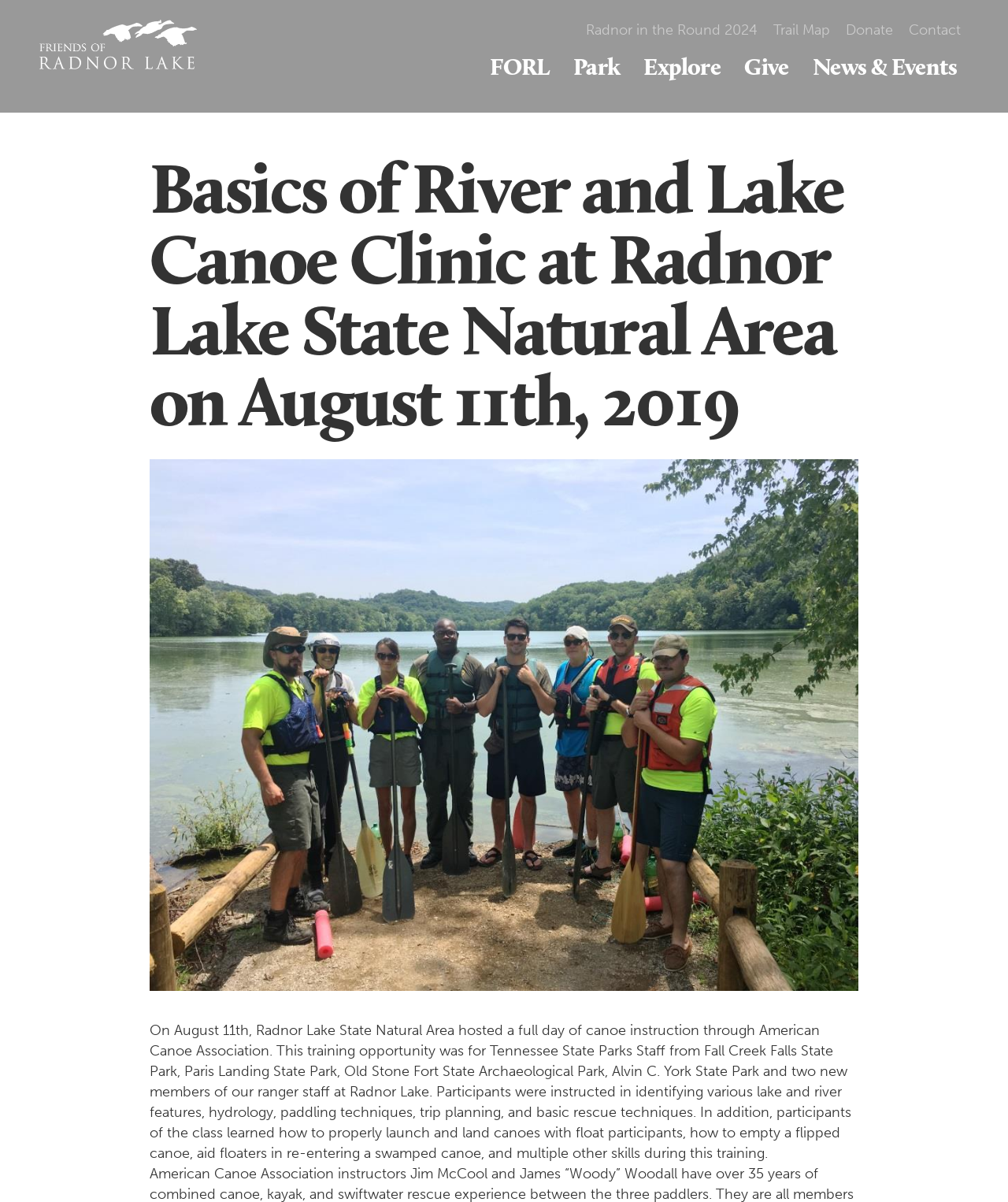Please specify the bounding box coordinates of the clickable section necessary to execute the following command: "Read 'how to change ration card from one shop to another Tamilnadu TNPDS'".

None